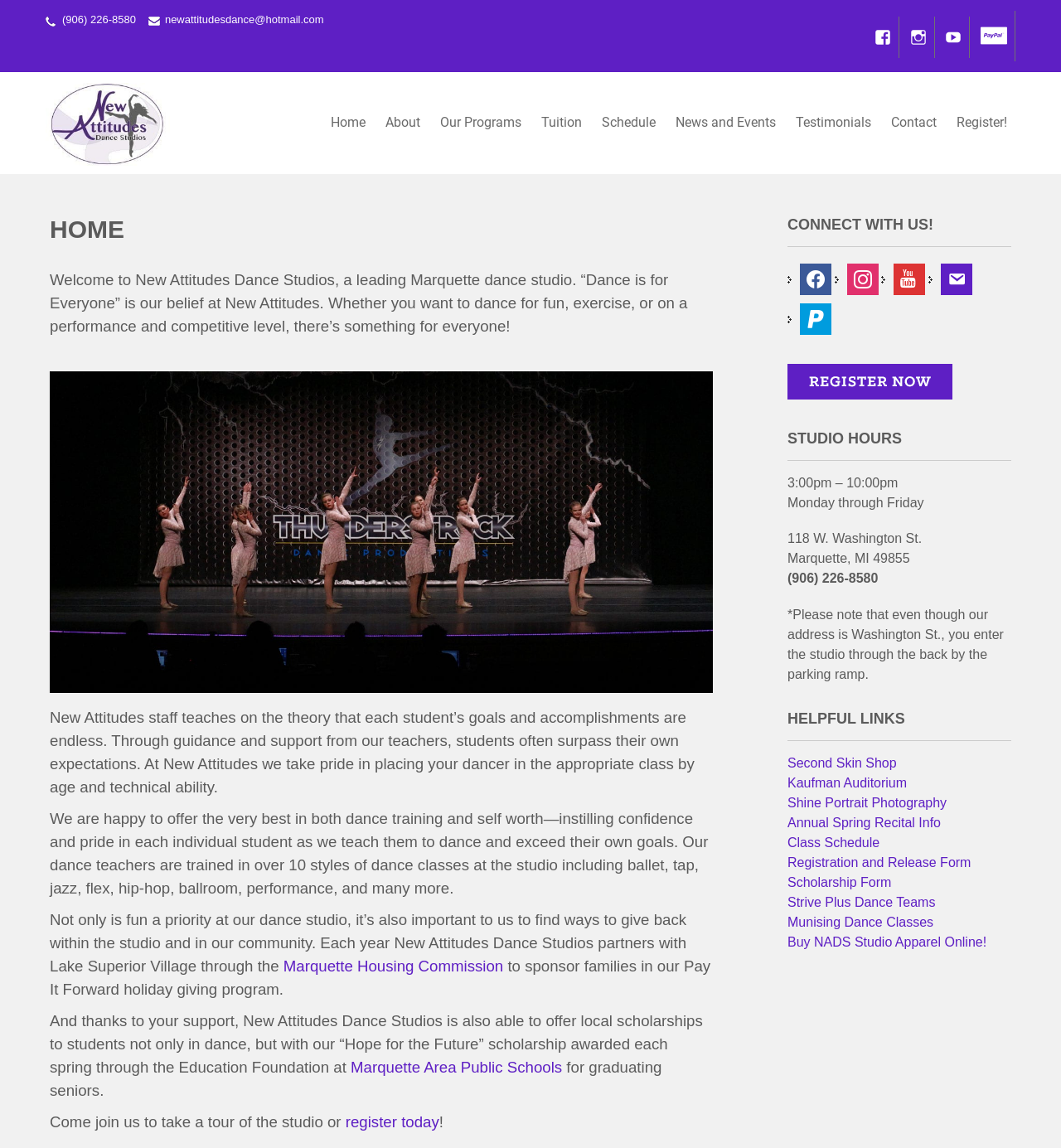What is the purpose of the 'Pay It Forward' holiday giving program?
Using the information from the image, give a concise answer in one word or a short phrase.

to sponsor families